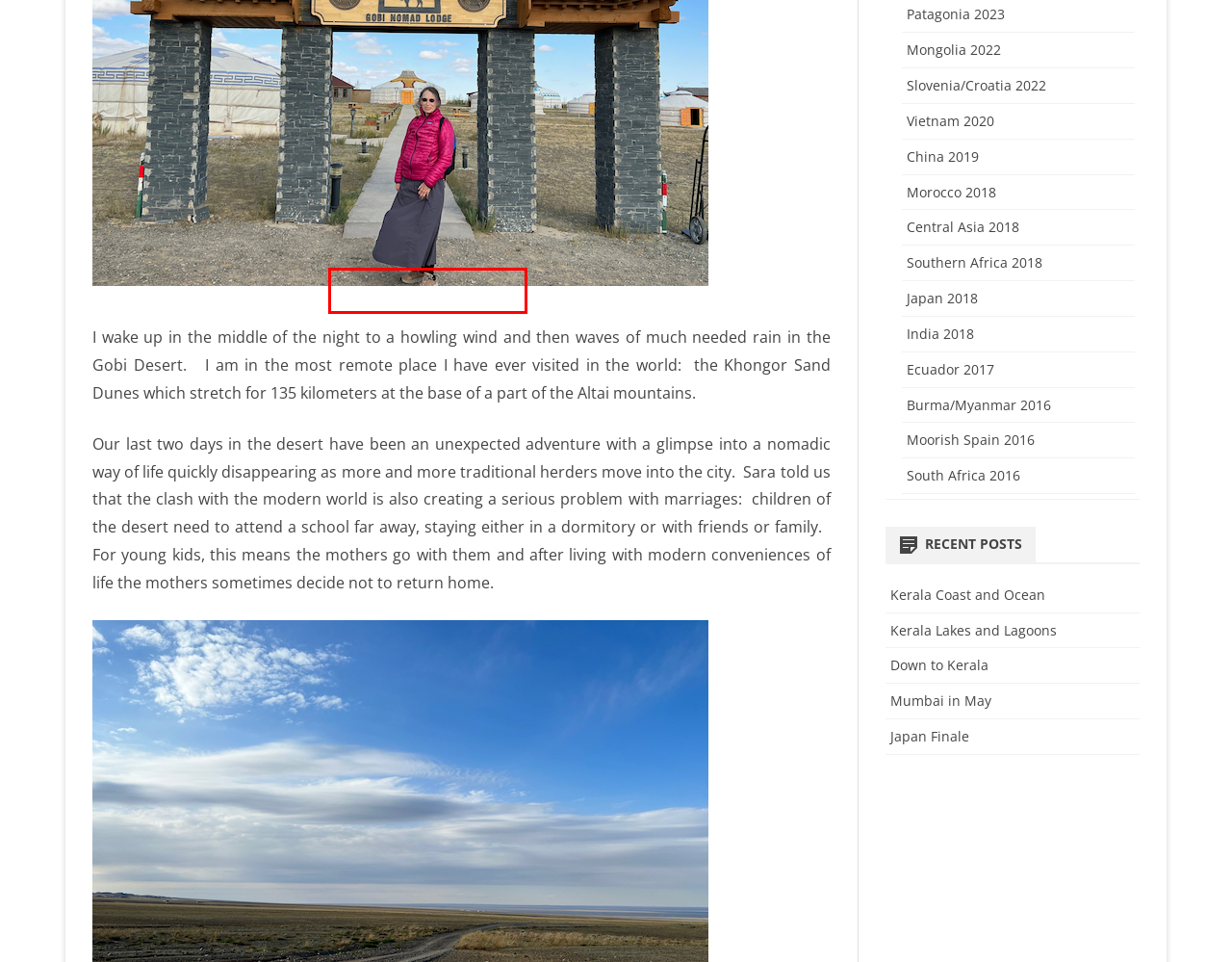You have a screenshot of a webpage with a red bounding box around a UI element. Determine which webpage description best matches the new webpage that results from clicking the element in the bounding box. Here are the candidates:
A. Down to Kerala – Varya’s Travel Blog
B. Southern Africa 2018 – Varya’s Travel Blog
C. Japan Finale – Varya’s Travel Blog
D. Visiting Moorish Spain 2016 – Varya’s Travel Blog
E. Central Asia 2018 – Varya’s Travel Blog
F. Morocco 2018 – Varya’s Travel Blog
G. India 2018 – Varya’s Travel Blog
H. Kerala Coast and Ocean – Varya’s Travel Blog

G